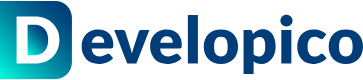Provide a one-word or short-phrase answer to the question:
What is the shape of the stylized letter in the logo?

Stylized letter 'D'